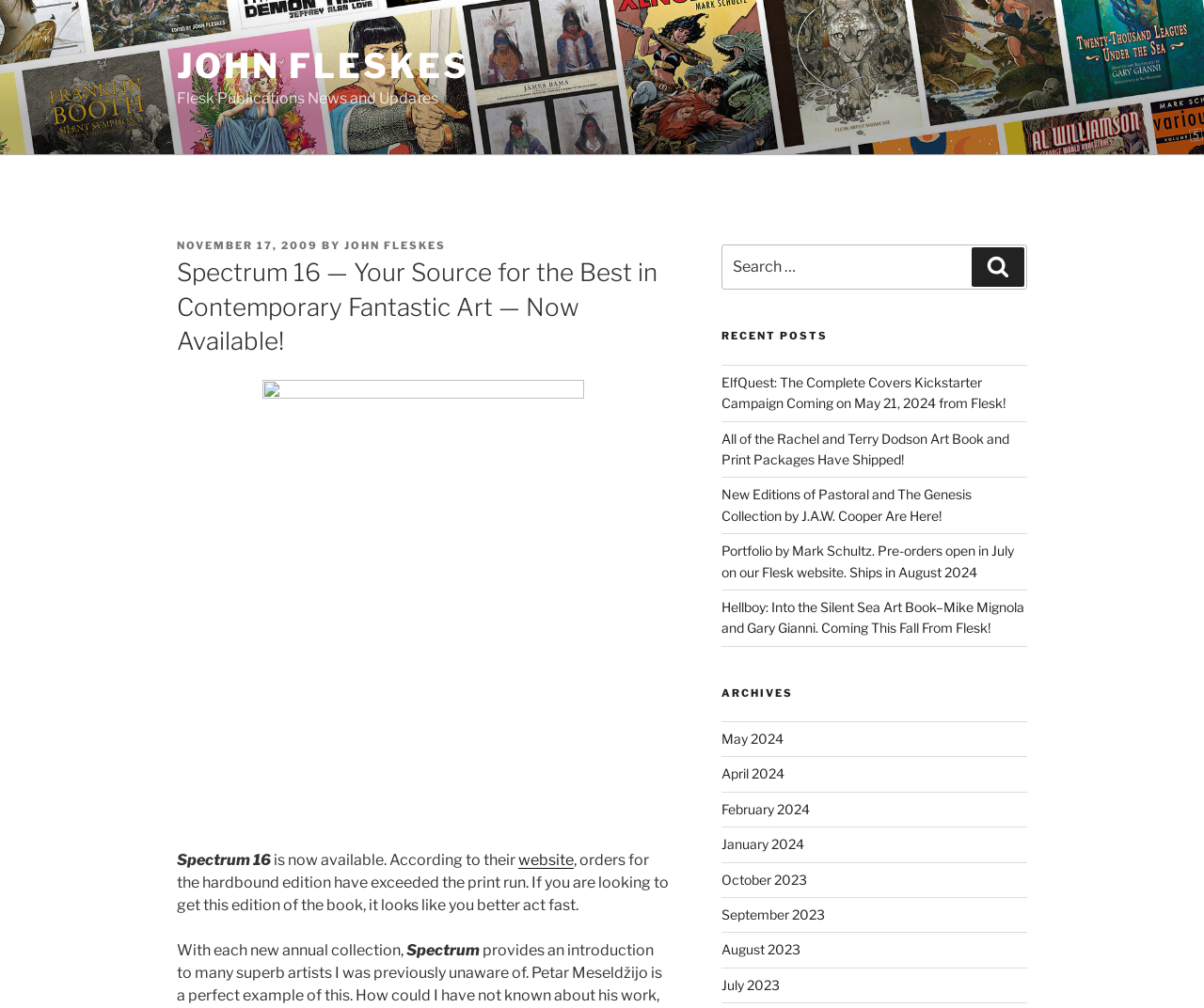For the element described, predict the bounding box coordinates as (top-left x, top-left y, bottom-right x, bottom-right y). All values should be between 0 and 1. Element description: November 17, 2009

[0.147, 0.237, 0.264, 0.25]